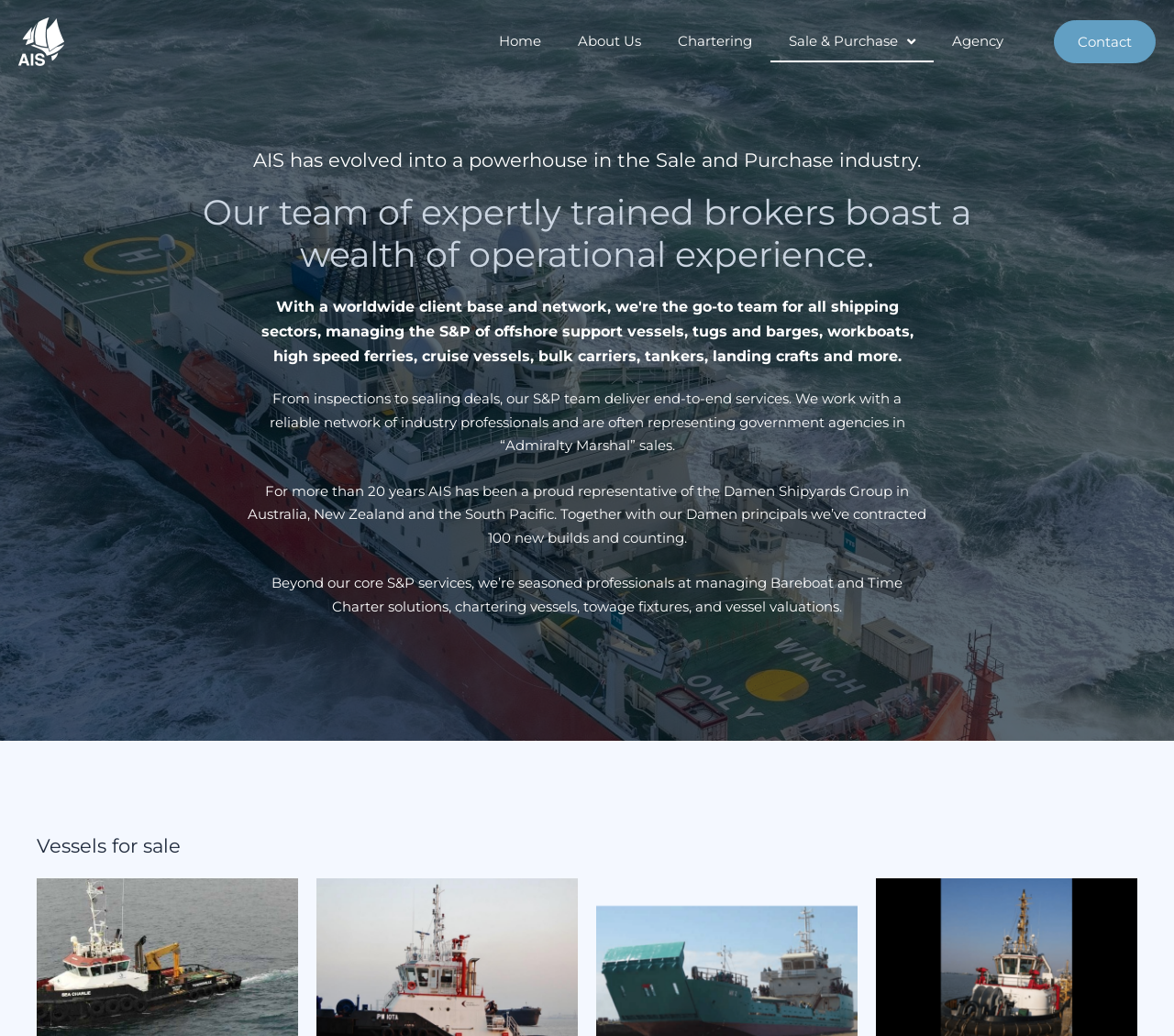Describe every aspect of the webpage in a detailed manner.

The webpage is about AIS Brokers, a company specializing in the sale and purchase of various types of vessels. At the top left corner, there is a white logo of AIS Brokers. Below the logo, there is a navigation menu with links to "Home", "About Us", "Chartering", "Sale & Purchase", "Agency", and "Contact". 

The main content of the webpage is divided into two sections. The top section has three headings that introduce the company's expertise and services. The first heading states that AIS Brokers has evolved into a powerhouse in the Sale and Purchase industry. The second heading highlights the team's operational experience. The third heading lists the types of vessels they manage, including offshore support vessels, tugs and barges, workboats, high-speed ferries, cruise vessels, bulk carriers, tankers, landing crafts, and more.

Below these headings, there are three paragraphs of text that provide more details about the company's services. The first paragraph explains that their S&P team delivers end-to-end services, from inspections to sealing deals. The second paragraph mentions their representation of the Damen Shipyards Group in Australia, New Zealand, and the South Pacific. The third paragraph highlights their expertise in managing Bareboat and Time Charter solutions, chartering vessels, towage fixtures, and vessel valuations.

At the bottom of the page, there is a heading that says "Vessels for sale".